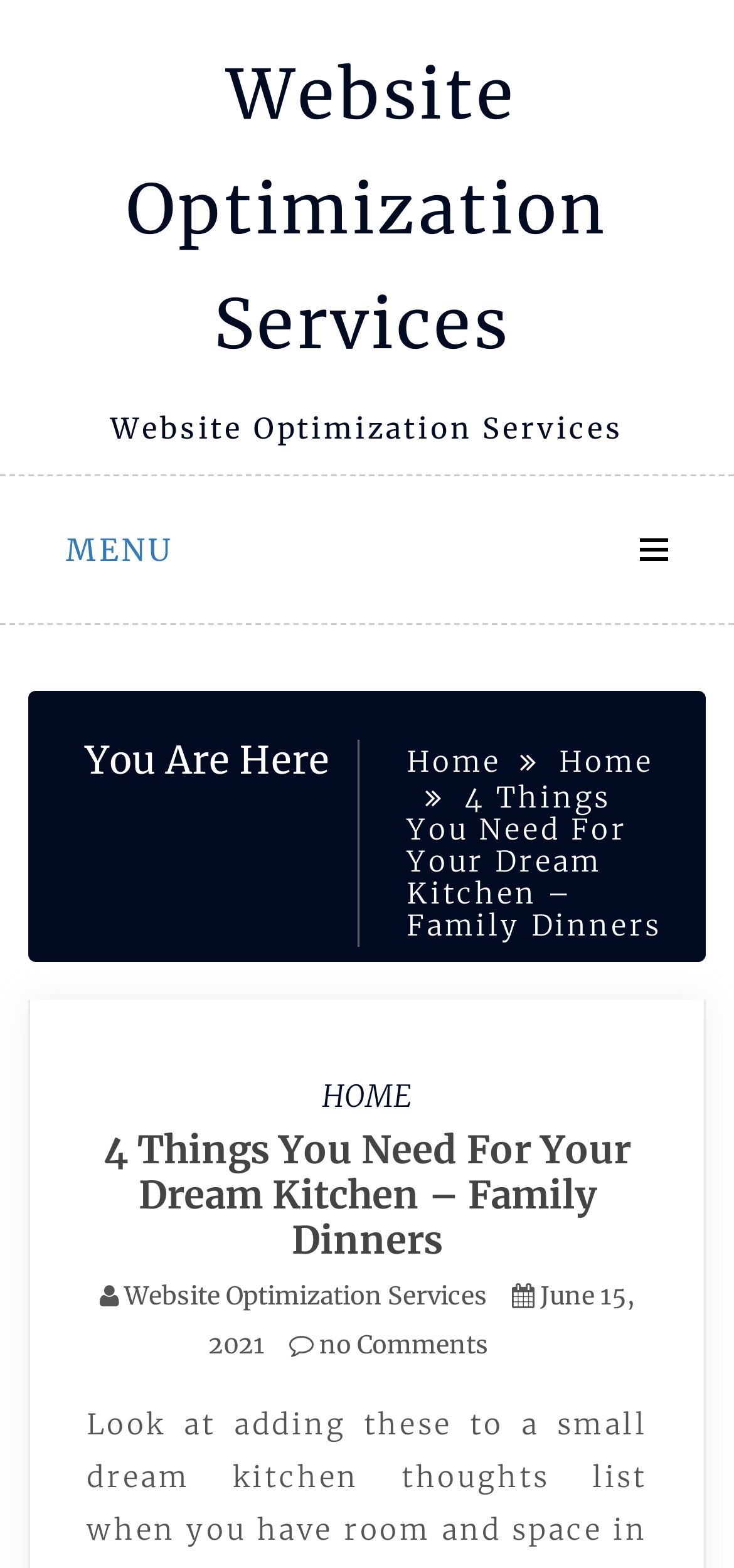Please identify the bounding box coordinates of the element that needs to be clicked to perform the following instruction: "visit home".

[0.554, 0.474, 0.683, 0.496]